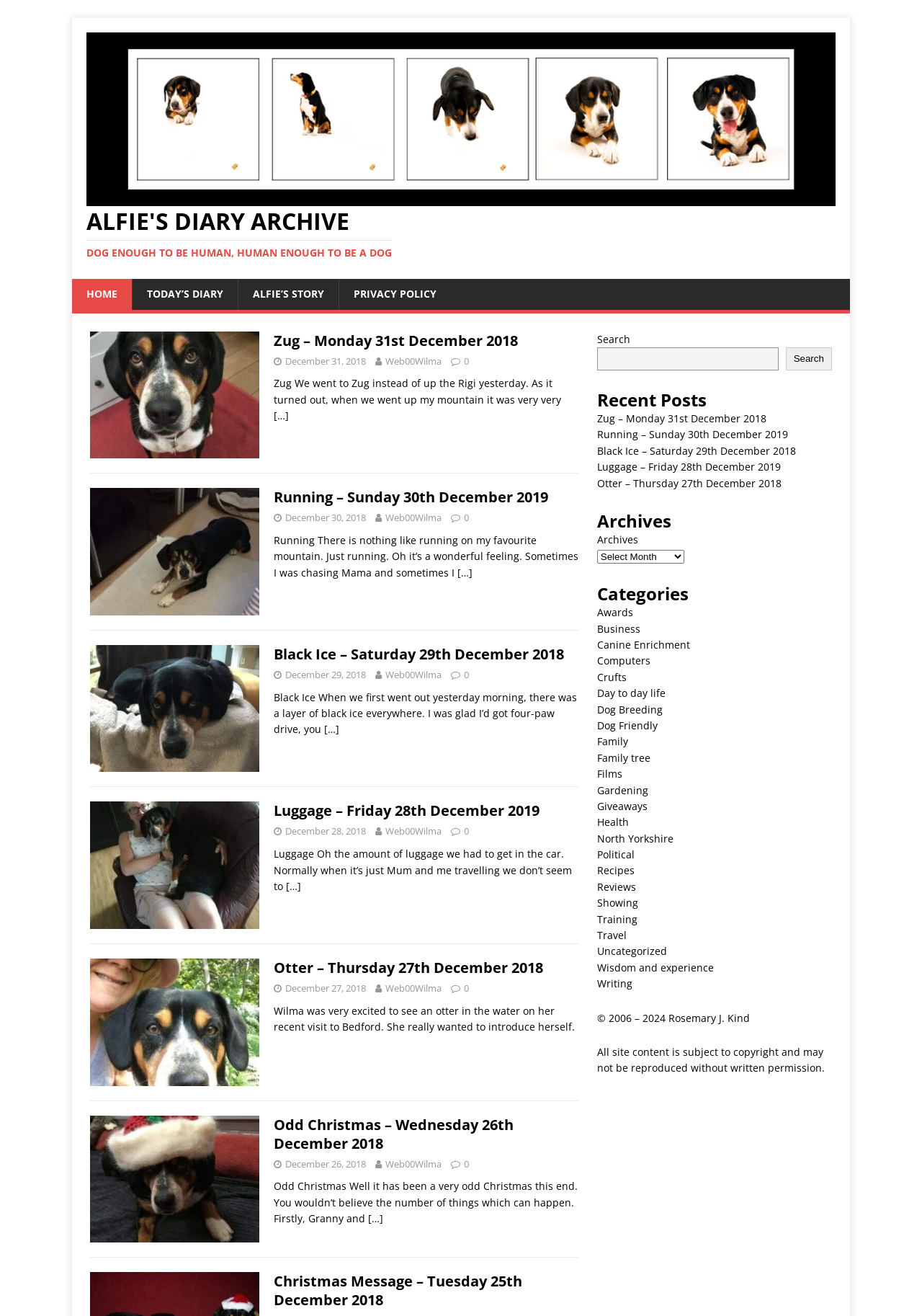Determine the bounding box for the HTML element described here: "Crufts". The coordinates should be given as [left, top, right, bottom] with each number being a float between 0 and 1.

[0.647, 0.509, 0.68, 0.52]